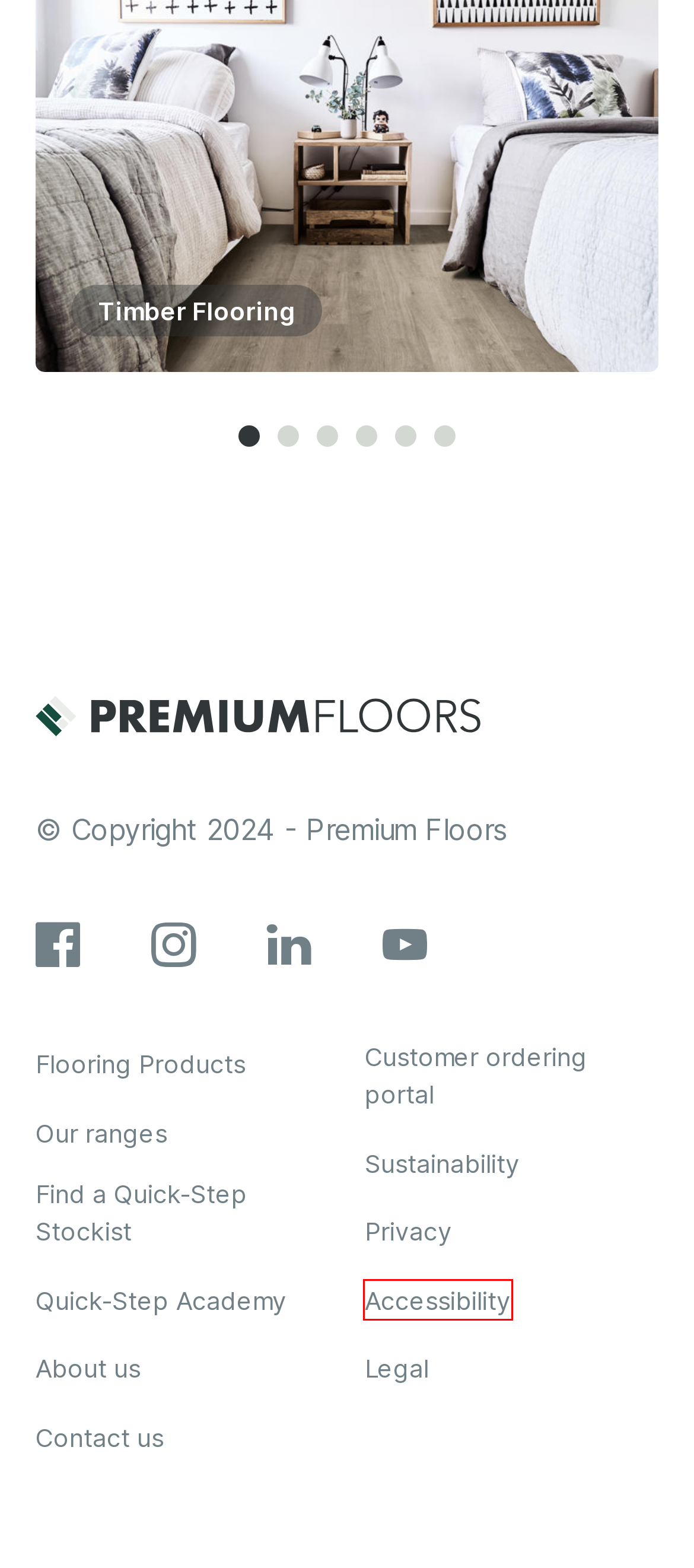A screenshot of a webpage is given with a red bounding box around a UI element. Choose the description that best matches the new webpage shown after clicking the element within the red bounding box. Here are the candidates:
A. Rowflooring Site AU
B. Contact Us - Premium Floors
C. About Us & Company History | Premium Floors
D. Accessibility & Americans With Disabilities Act (ADA) | Premium Floors
E. Sustainability - Premium Floors
F. Quick-Step Academy
G. Products Range - Premium Floors
H. Legal Documents & Downloads | Premium Floors Australia

D